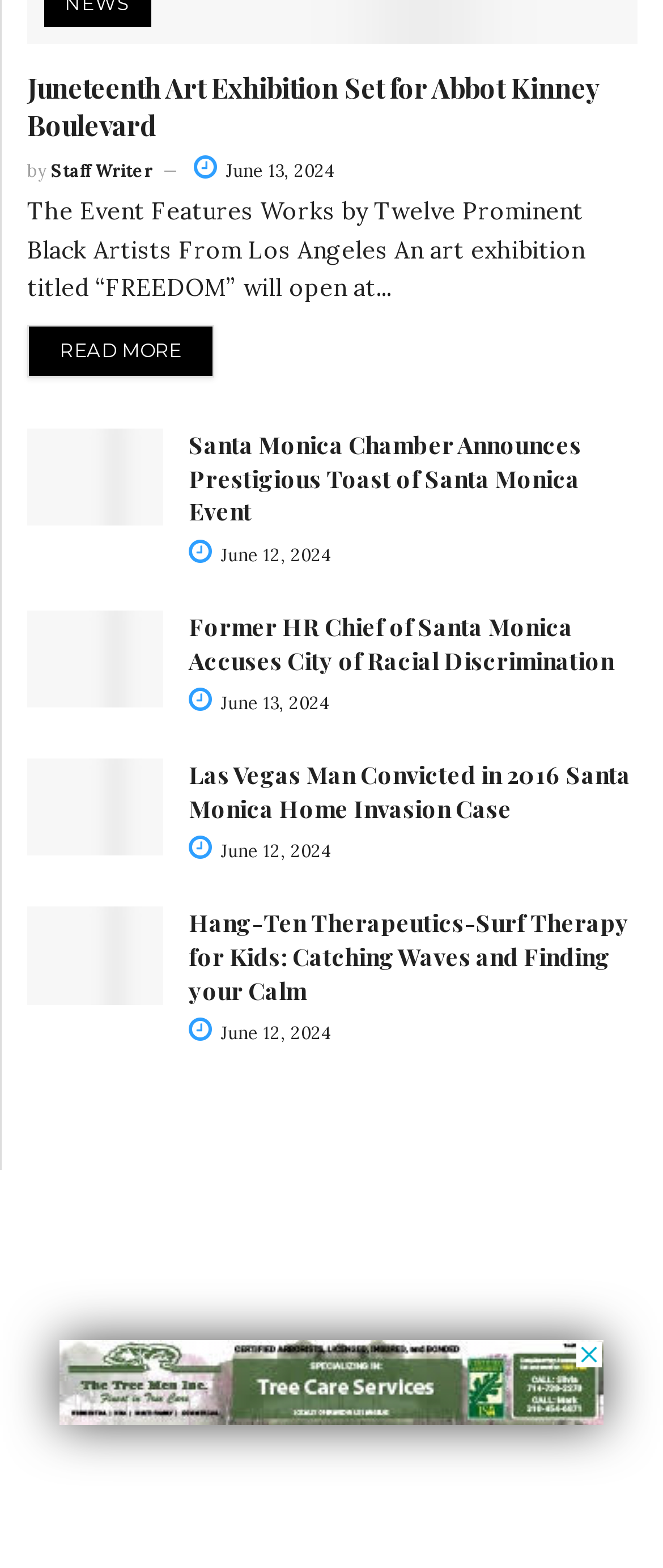Find the bounding box coordinates of the clickable region needed to perform the following instruction: "View the 50th Reunion page". The coordinates should be provided as four float numbers between 0 and 1, i.e., [left, top, right, bottom].

None